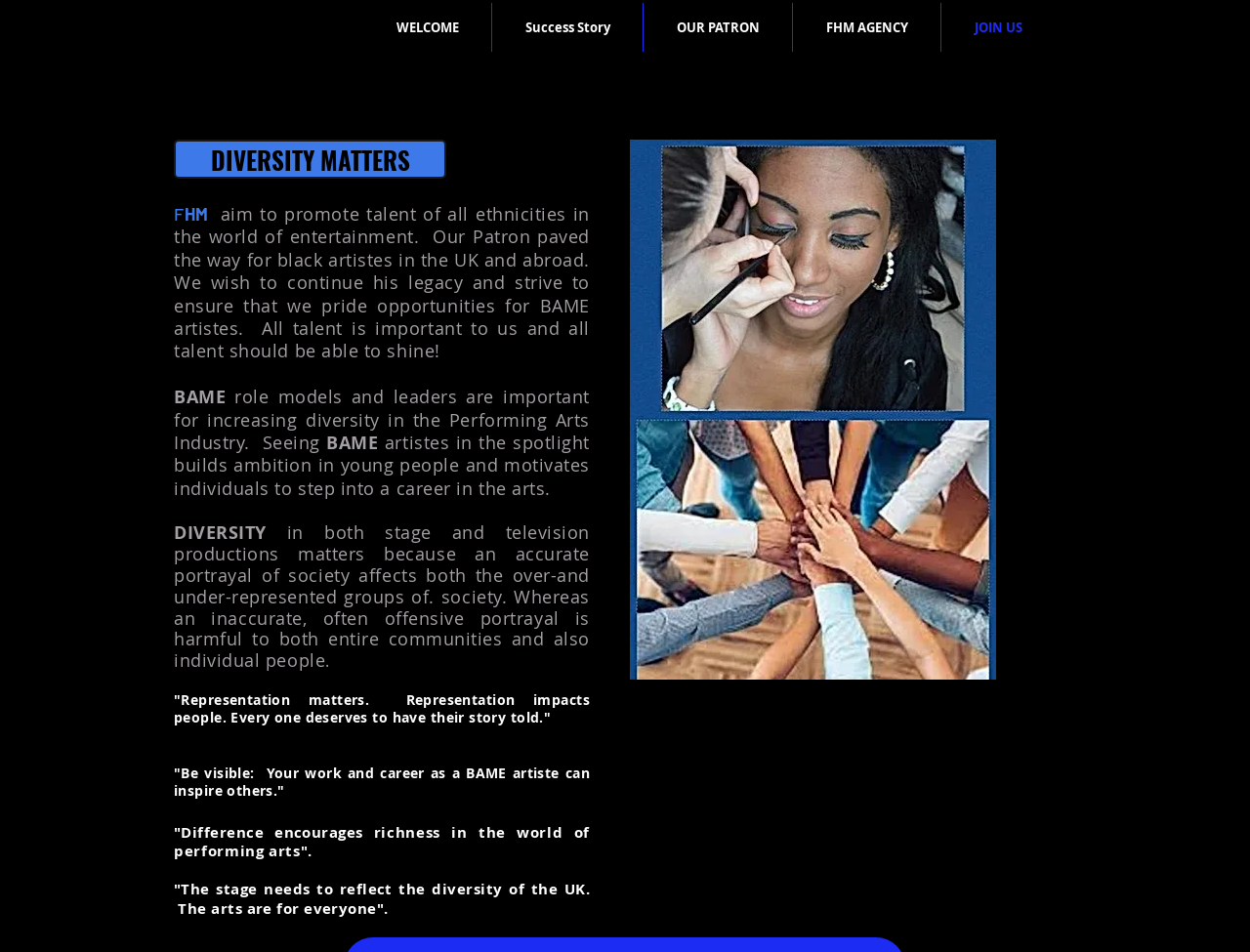What is the importance of diversity in the performing arts industry?
Look at the image and answer with only one word or phrase.

Accurate portrayal of society